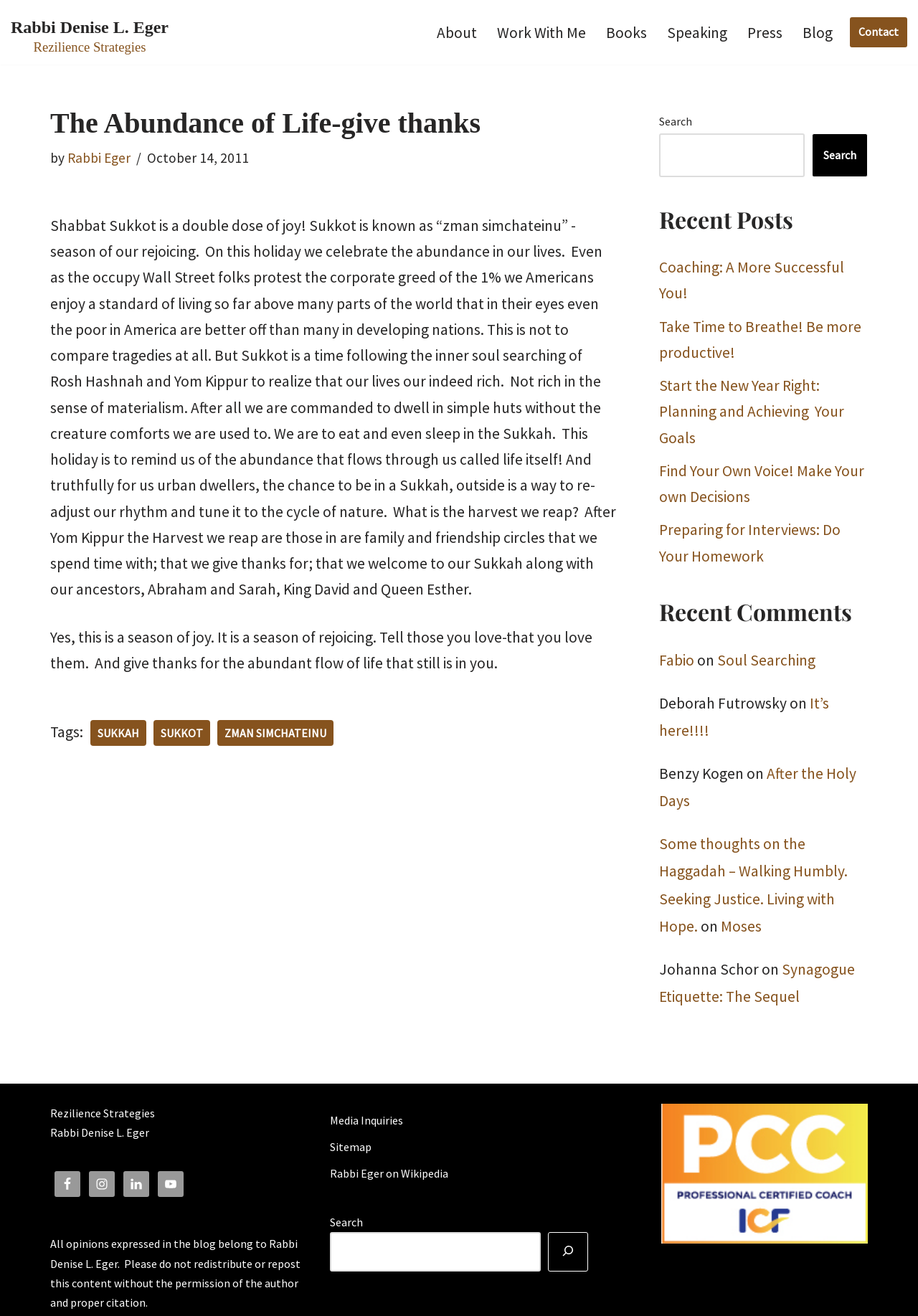Identify the bounding box coordinates of the HTML element based on this description: "Soul Searching".

[0.781, 0.494, 0.888, 0.509]